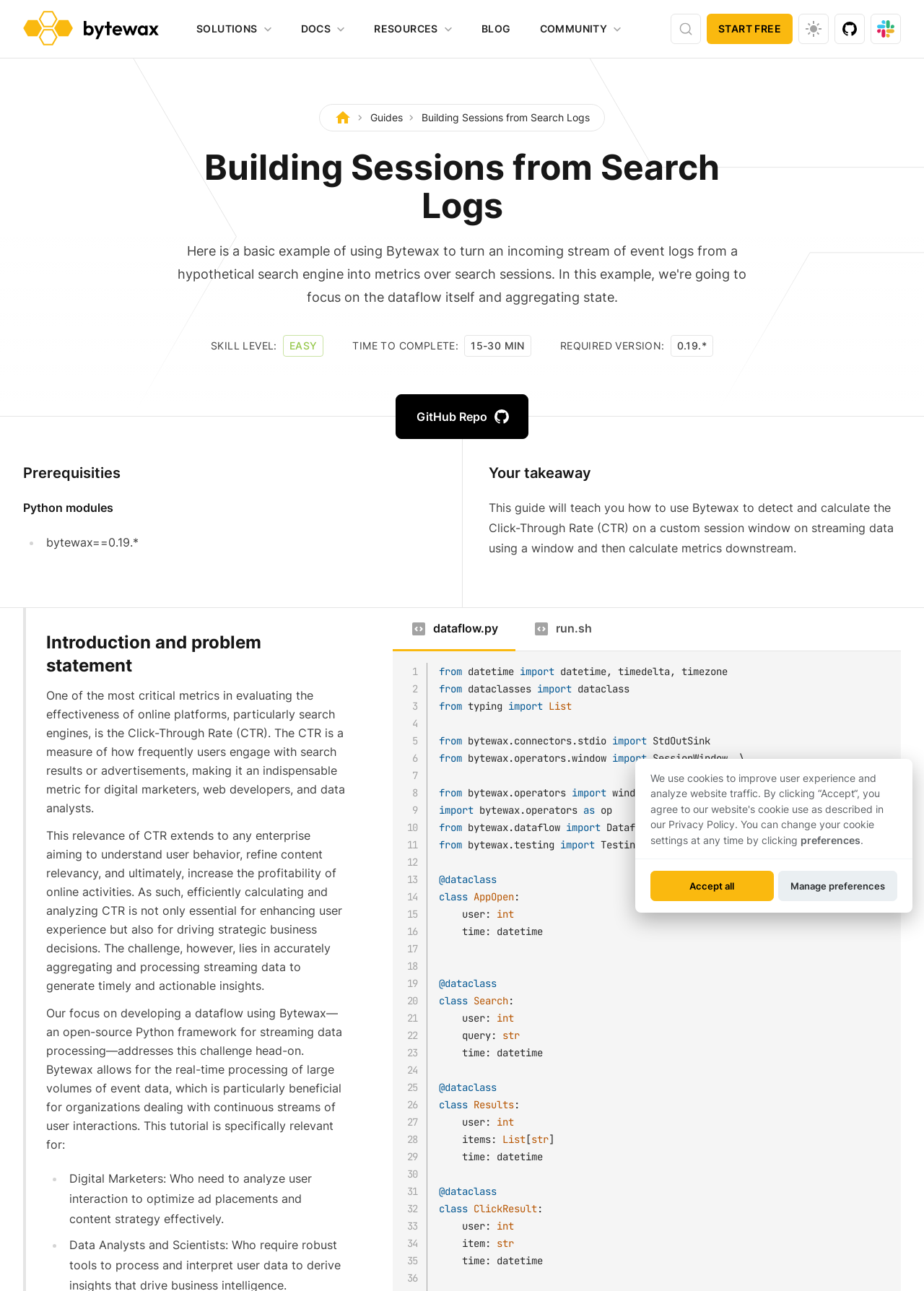Refer to the screenshot and give an in-depth answer to this question: What is the required version of Bytewax for this tutorial?

The required version of Bytewax for this tutorial is 0.19.*, which is mentioned in the 'REQUIRED VERSION:' section.